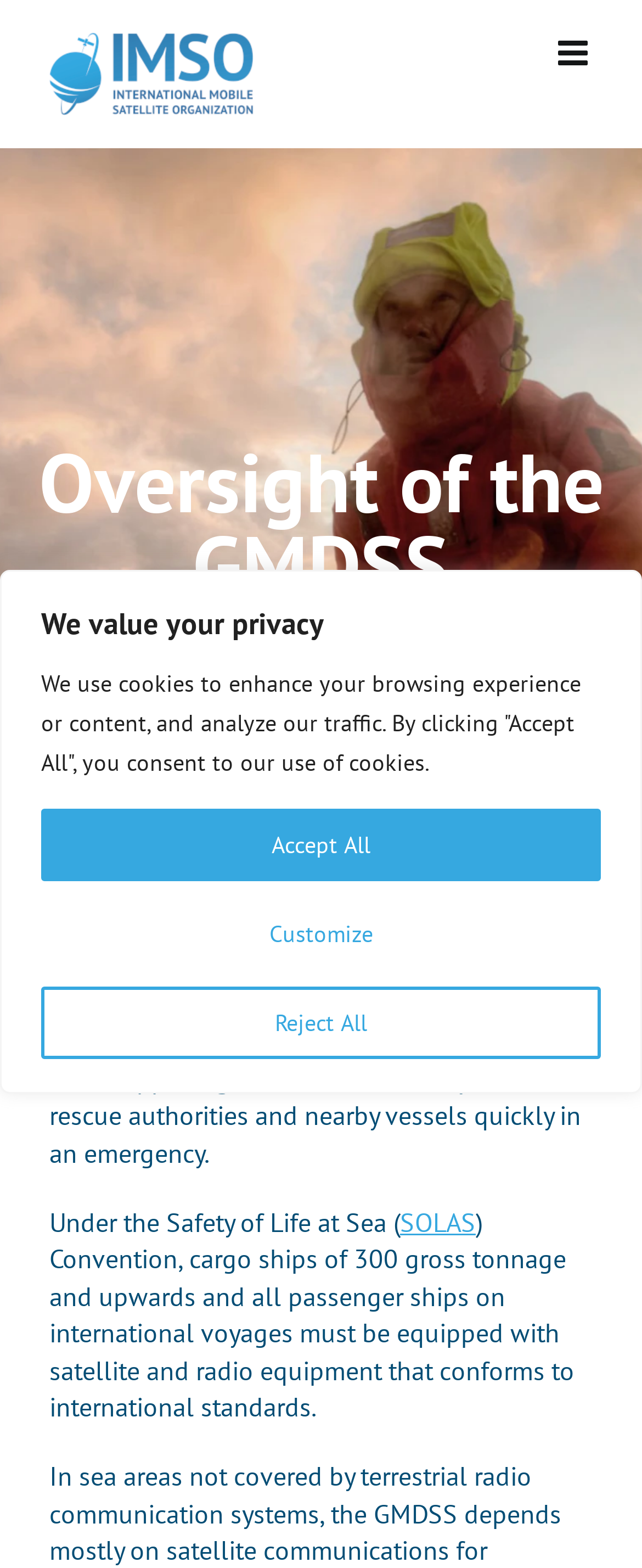What is the minimum gross tonnage for cargo ships to be equipped with satellite and radio equipment?
Give a thorough and detailed response to the question.

According to the webpage, under the Safety of Life at Sea (SOLAS) Convention, cargo ships of 300 gross tonnage and upwards and all passenger ships on international voyages must be equipped with satellite and radio equipment that conforms to international standards.